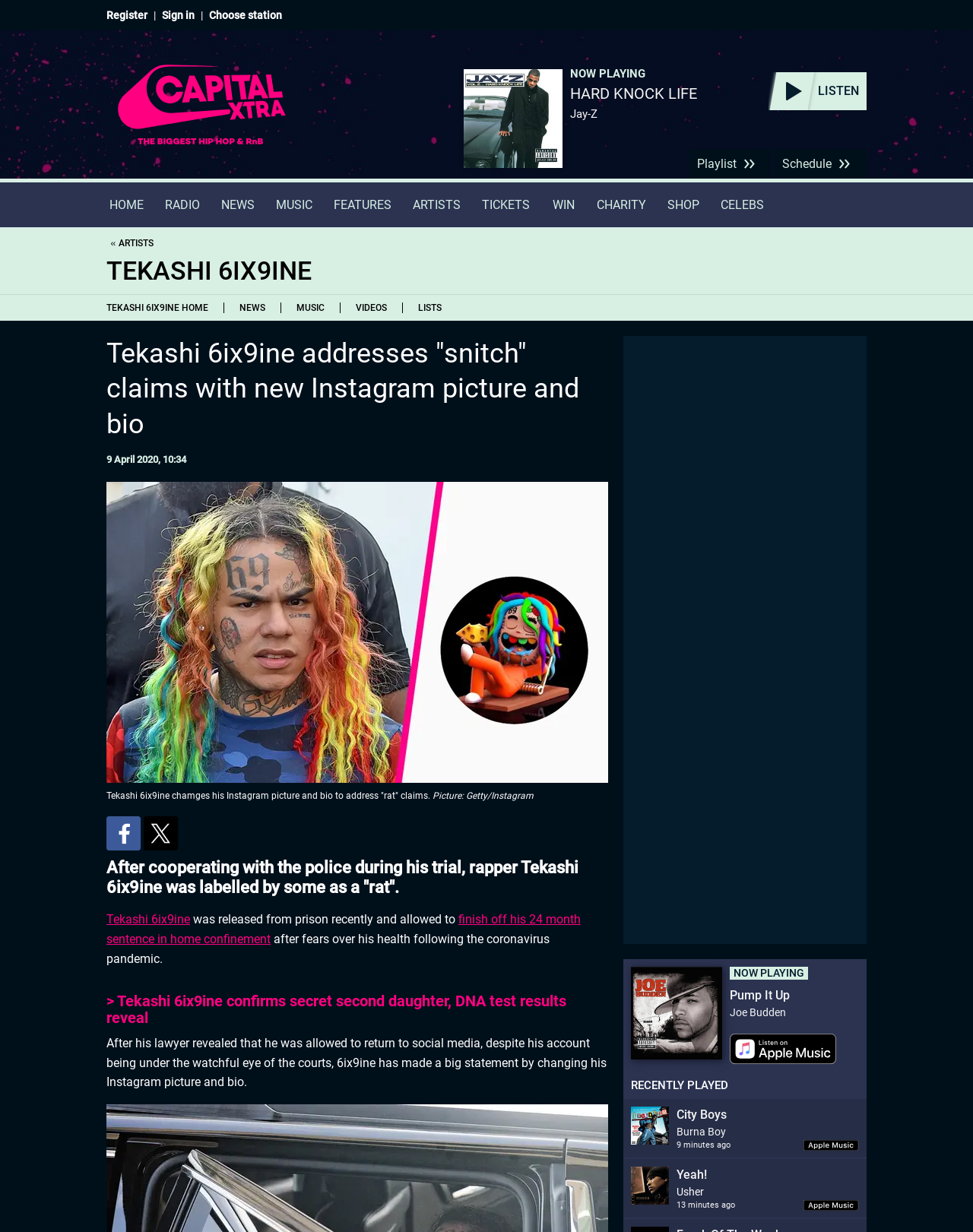What is the name of the song playing on the radio station?
Could you give a comprehensive explanation in response to this question?

The webpage has a static text 'HARD KNOCK LIFE' which is likely the title of the song currently playing on the radio station, Capital XTRA.